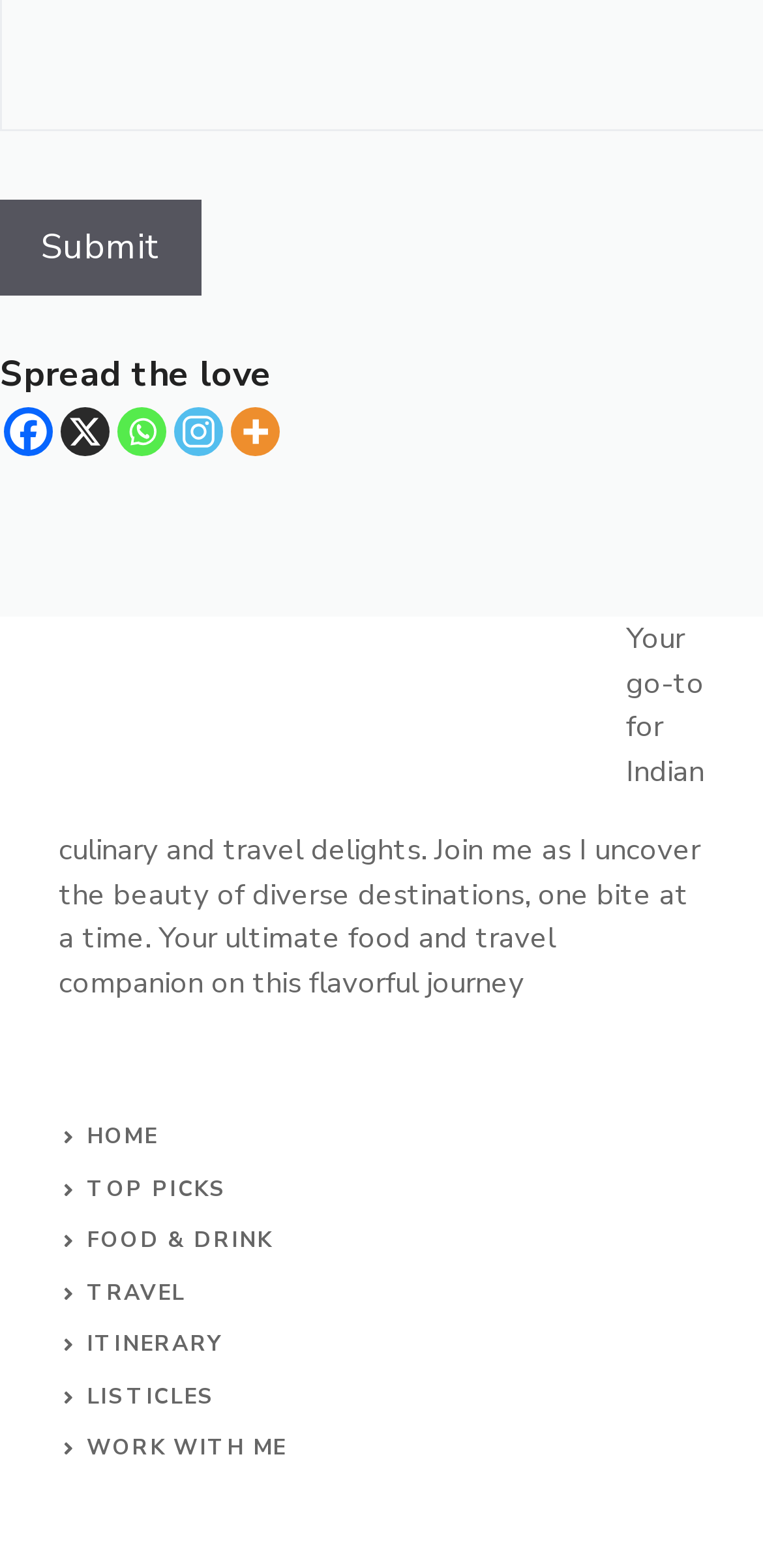Please identify the bounding box coordinates of the area that needs to be clicked to fulfill the following instruction: "Share on Facebook."

[0.005, 0.26, 0.069, 0.291]